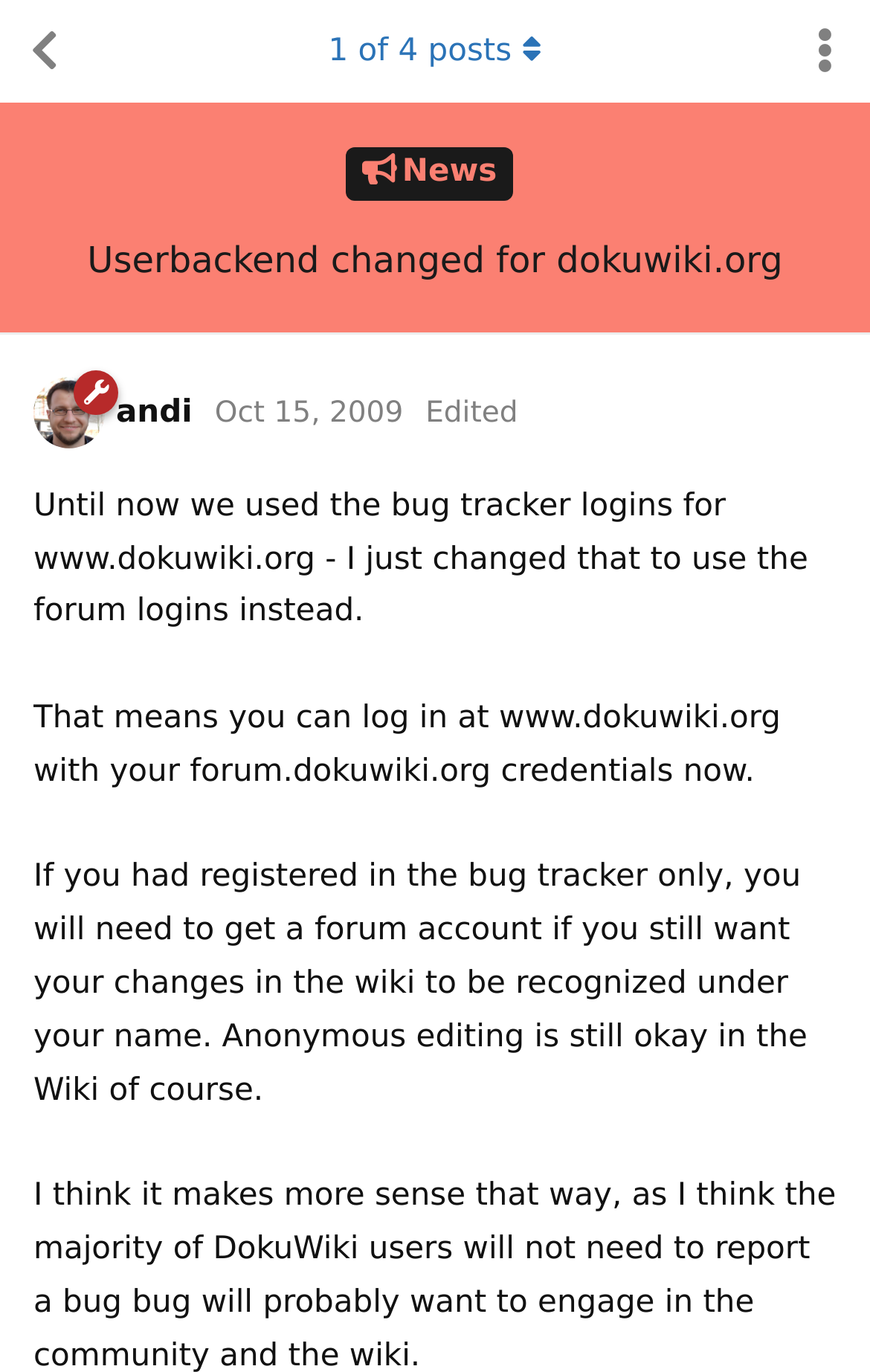What is the date of the discussion?
Using the visual information, respond with a single word or phrase.

Oct 15, 2009